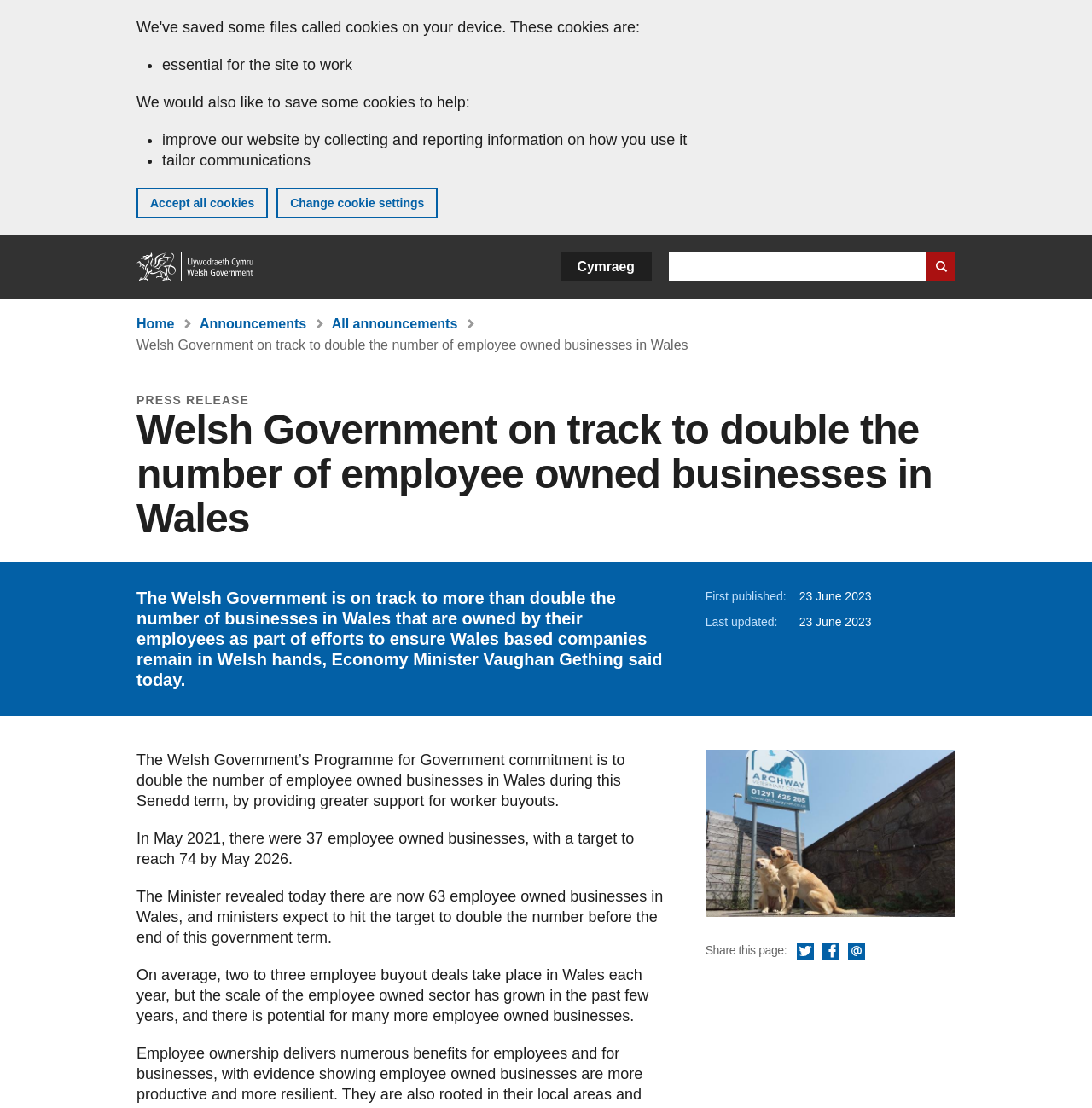Find the bounding box coordinates of the area that needs to be clicked in order to achieve the following instruction: "Explore the 'WEB HOSTING' option". The coordinates should be specified as four float numbers between 0 and 1, i.e., [left, top, right, bottom].

None